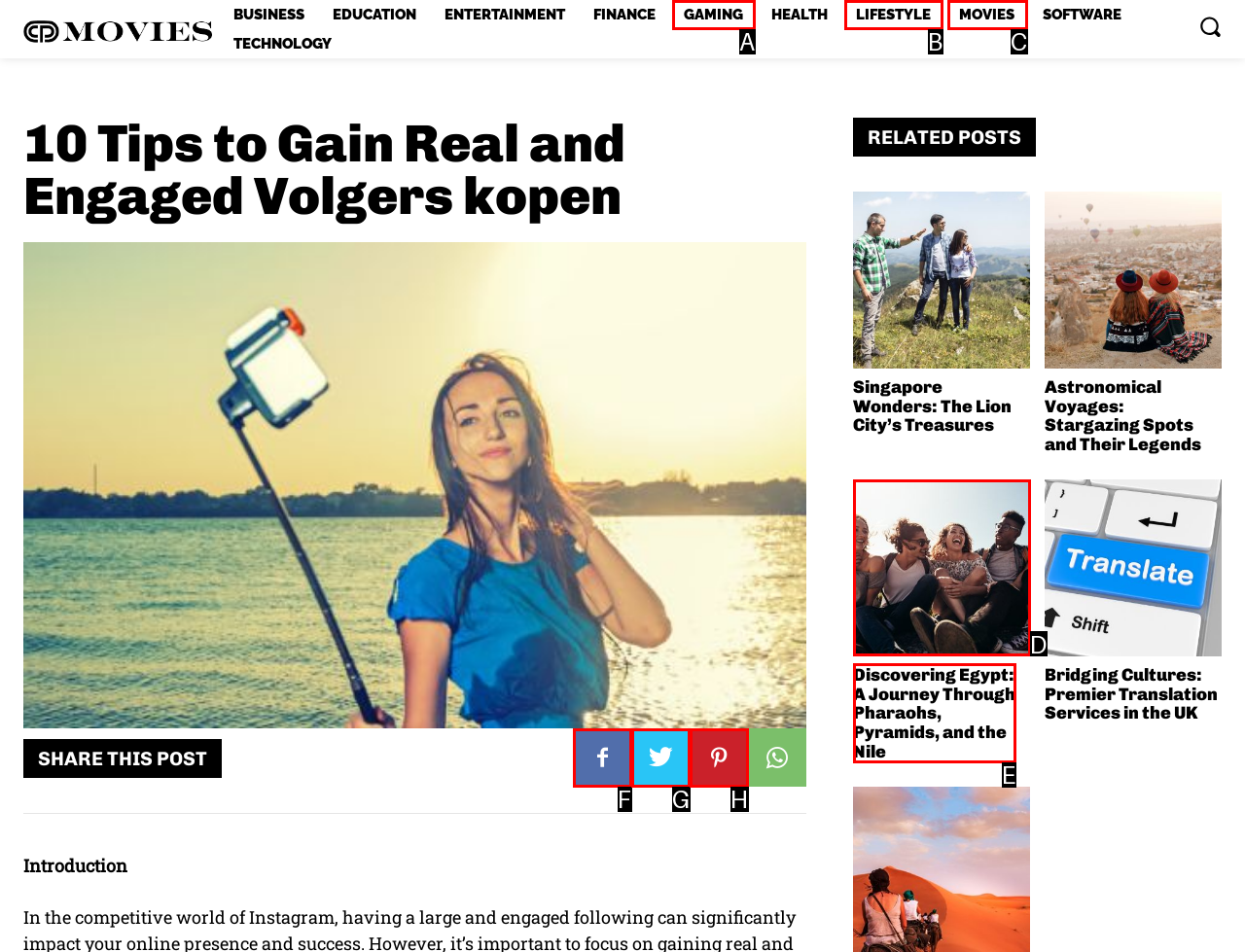Determine which UI element I need to click to achieve the following task: Go to MOVIES Provide your answer as the letter of the selected option.

C